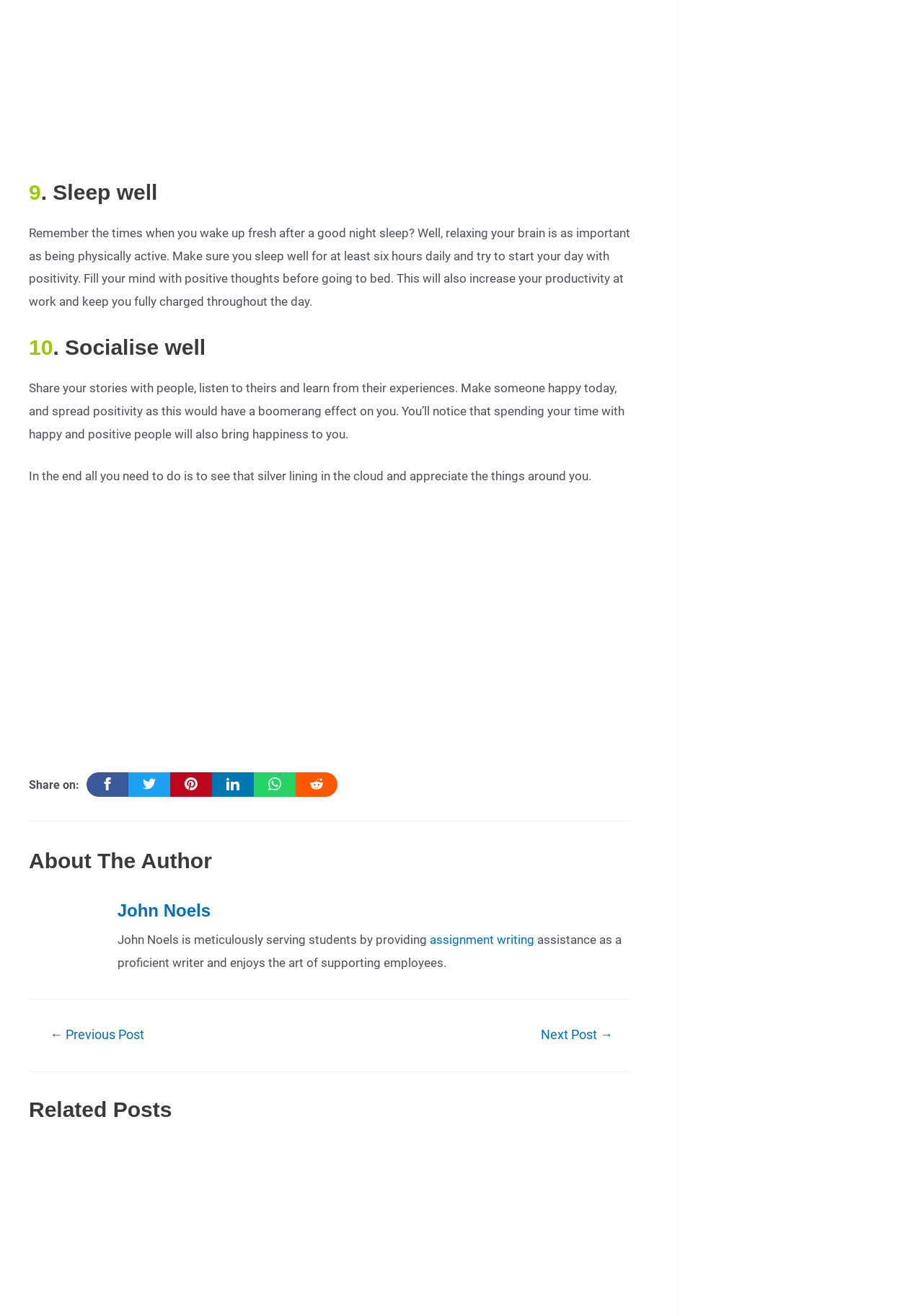Select the bounding box coordinates of the element I need to click to carry out the following instruction: "Go to the previous post".

[0.033, 0.365, 0.178, 0.375]